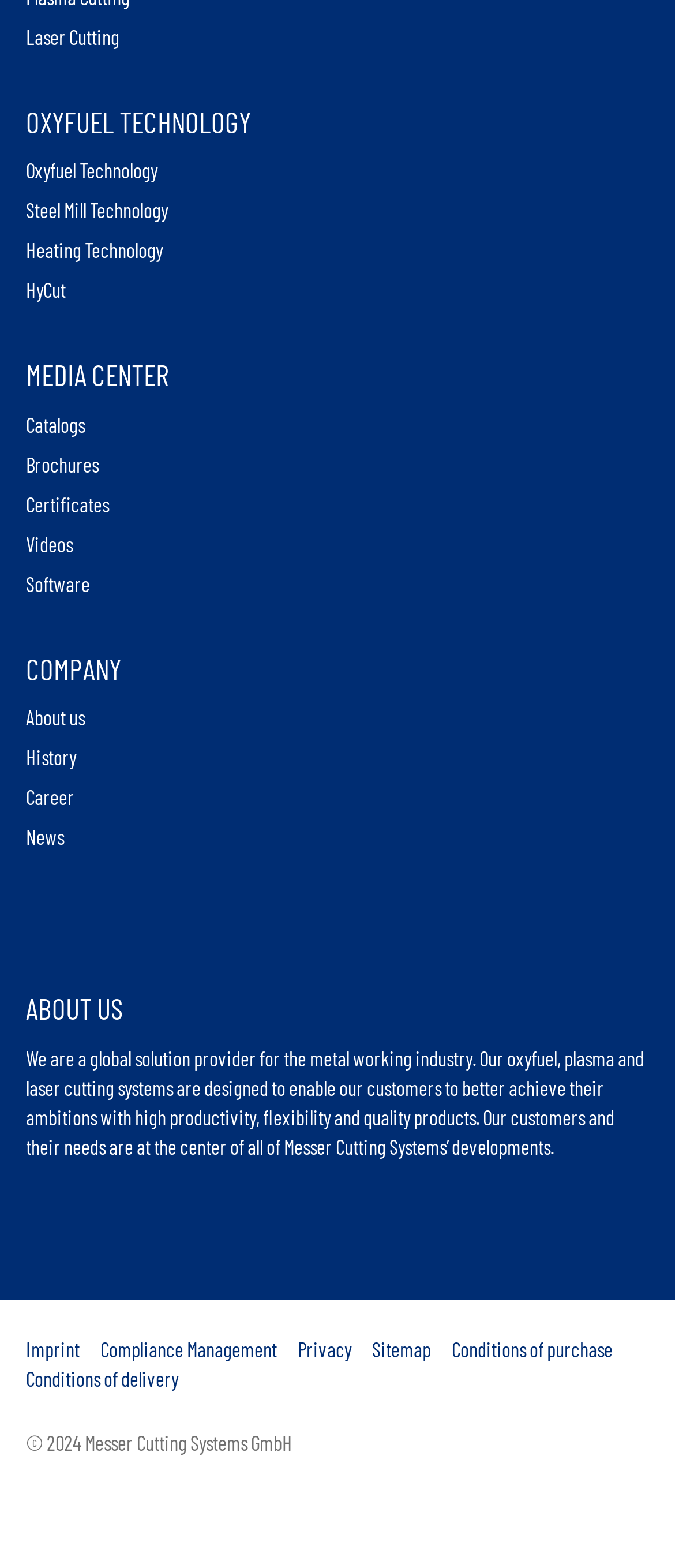Show the bounding box coordinates of the region that should be clicked to follow the instruction: "Click on Laser Cutting."

[0.038, 0.016, 0.177, 0.031]